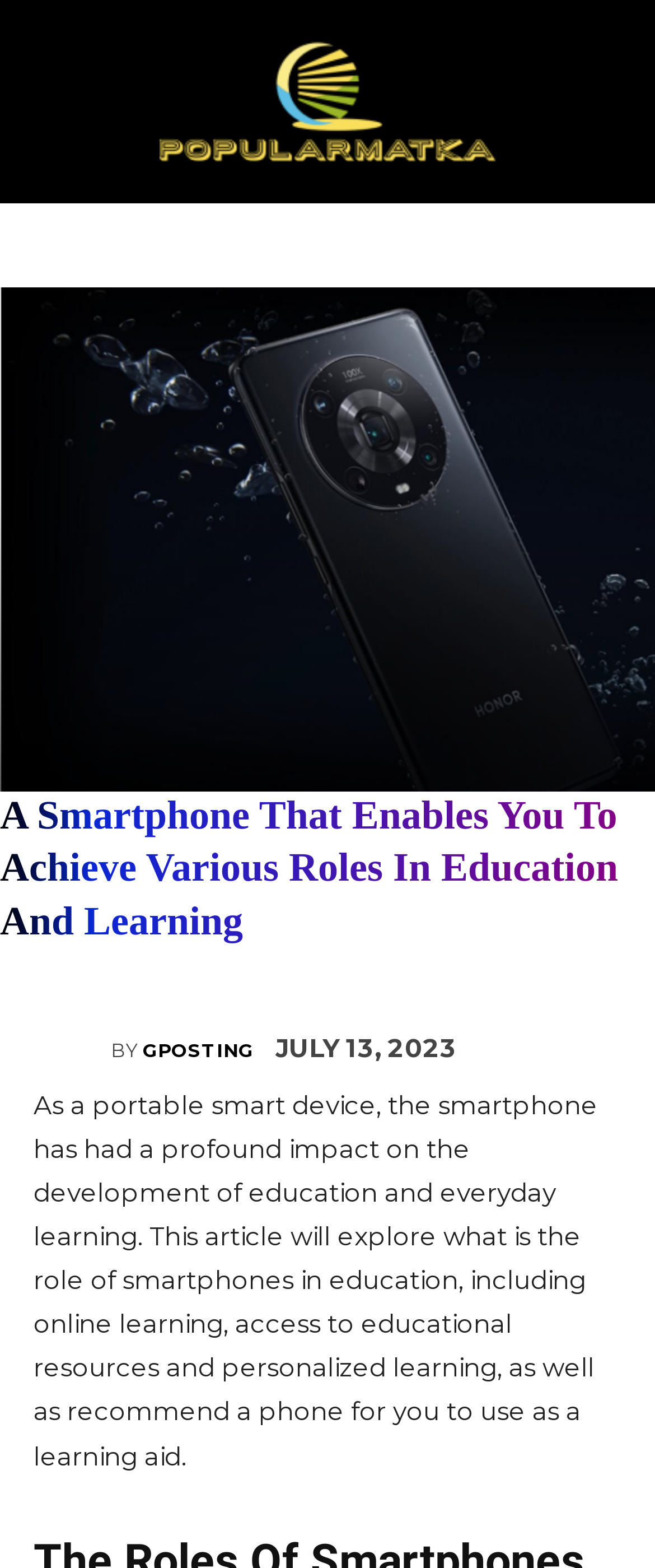Illustrate the webpage's structure and main components comprehensively.

The webpage is about the role of smartphones in education and learning. At the top left of the page, there is a logo image with a corresponding link. Below the logo, there is a heading that reads "A Smartphone That Enables You To Achieve Various Roles In Education And Learning". 

On the top right side of the page, there are two links, "Gposting" and "GPOSTING", with a "BY" text in between. Next to these links, there is a time element showing the date "JULY 13, 2023". 

The main content of the page is a paragraph of text that summarizes the article. It explains that smartphones have had a significant impact on education and learning, and the article will explore their role in online learning, access to educational resources, and personalized learning, as well as recommend a phone for use as a learning aid. This text is positioned below the heading and spans across most of the page's width.